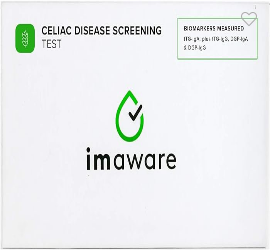Review the image closely and give a comprehensive answer to the question: What is symbolized by the stylized green drop graphic?

The stylized green drop graphic with a checkmark inside symbolizes health and assurance, conveying a sense of reliability and trustworthiness in the product.